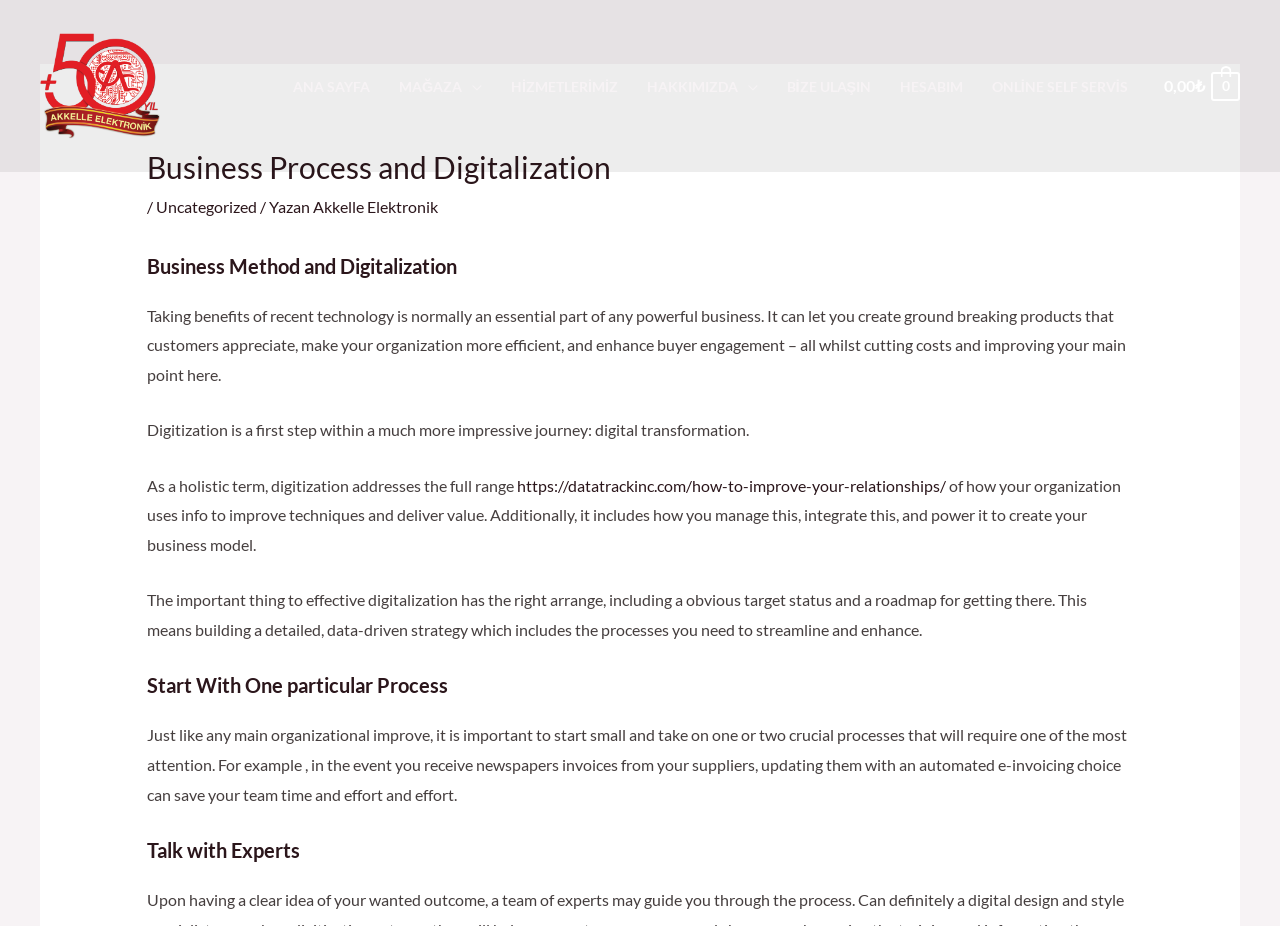What is the benefit of digitalization in business?
Offer a detailed and full explanation in response to the question.

According to the webpage, digitalization can let businesses create ground breaking products that customers appreciate, make their organization more efficient, and enhance buyer engagement – all whilst cutting costs and improving their main point here.